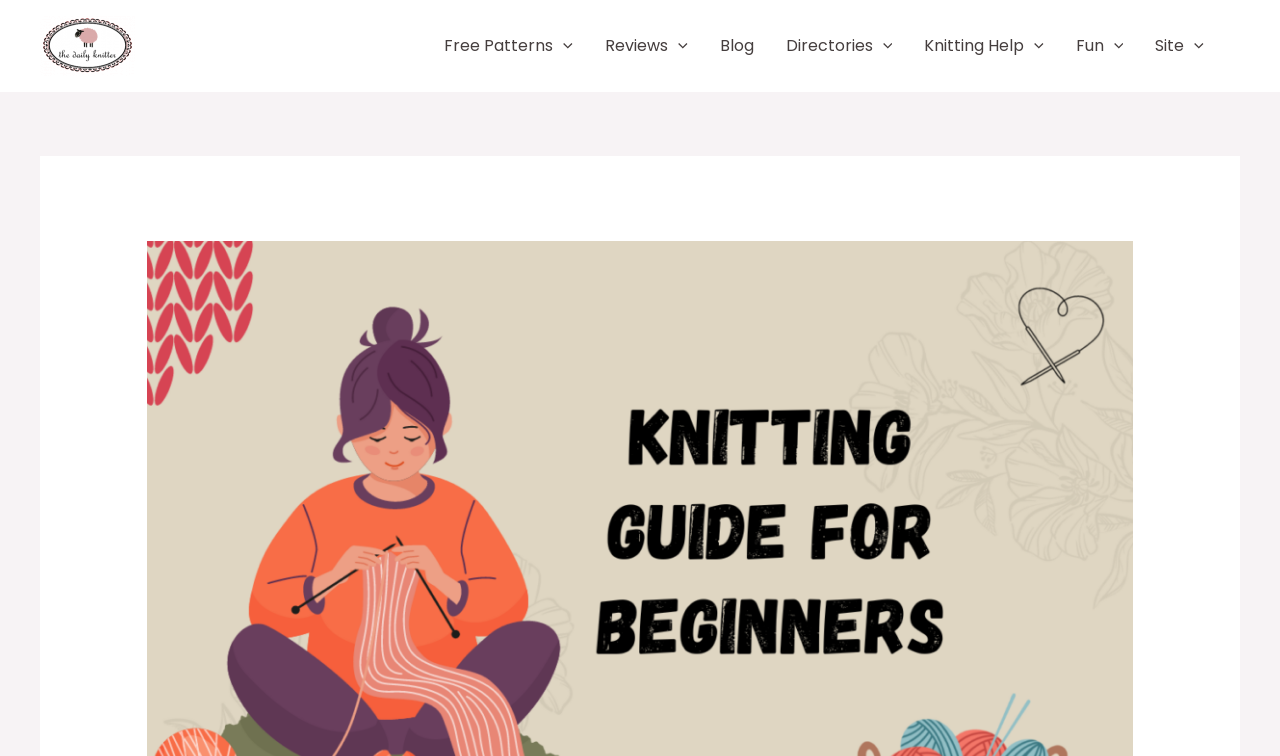How many menu toggles are there in the navigation? Based on the image, give a response in one word or a short phrase.

7